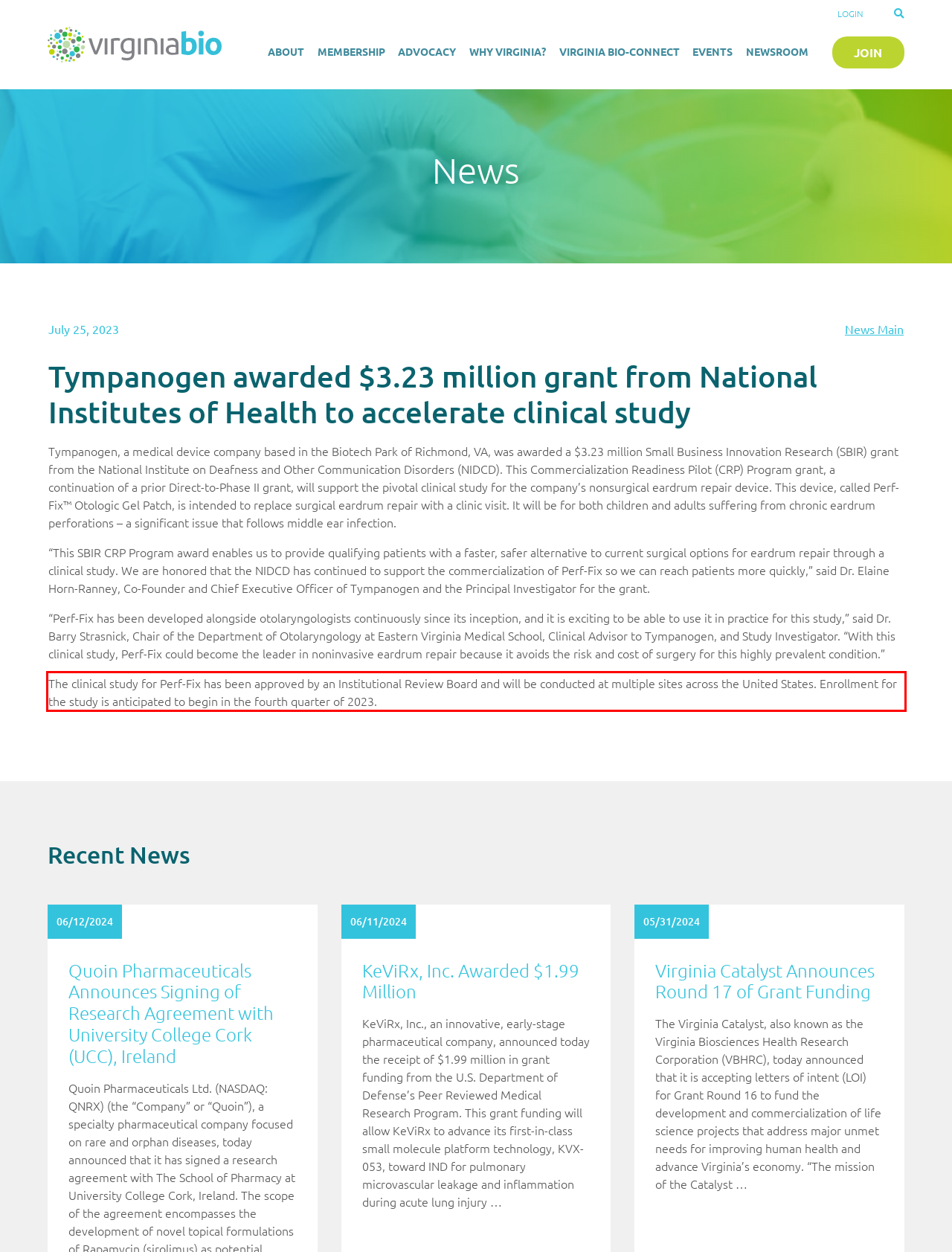The screenshot you have been given contains a UI element surrounded by a red rectangle. Use OCR to read and extract the text inside this red rectangle.

The clinical study for Perf-Fix has been approved by an Institutional Review Board and will be conducted at multiple sites across the United States. Enrollment for the study is anticipated to begin in the fourth quarter of 2023.